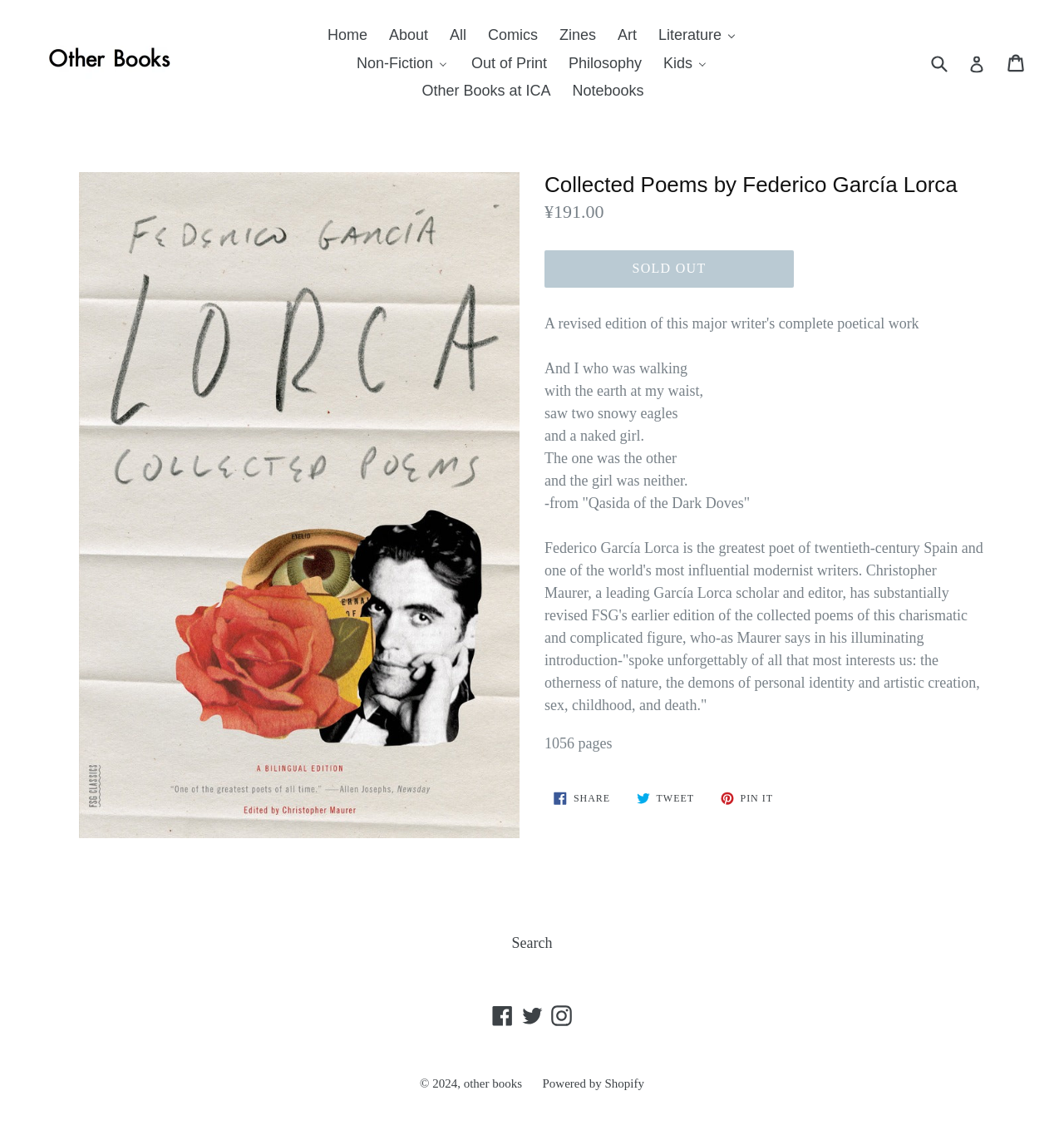What is the title or heading displayed on the webpage?

Collected Poems by Federico García Lorca